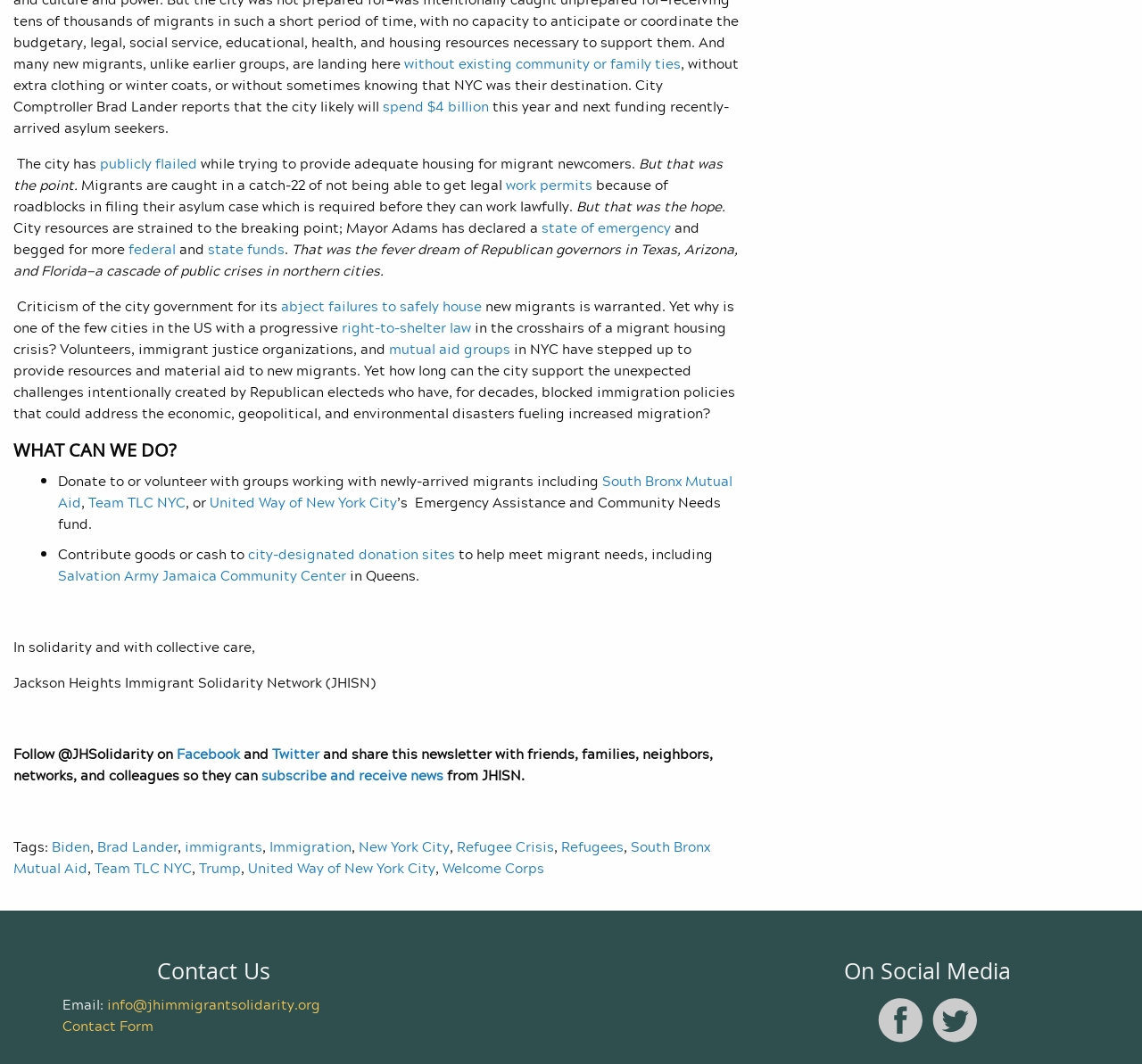Please locate the bounding box coordinates of the element's region that needs to be clicked to follow the instruction: "Click on 'South Bronx Mutual Aid'". The bounding box coordinates should be provided as four float numbers between 0 and 1, i.e., [left, top, right, bottom].

[0.051, 0.442, 0.641, 0.482]